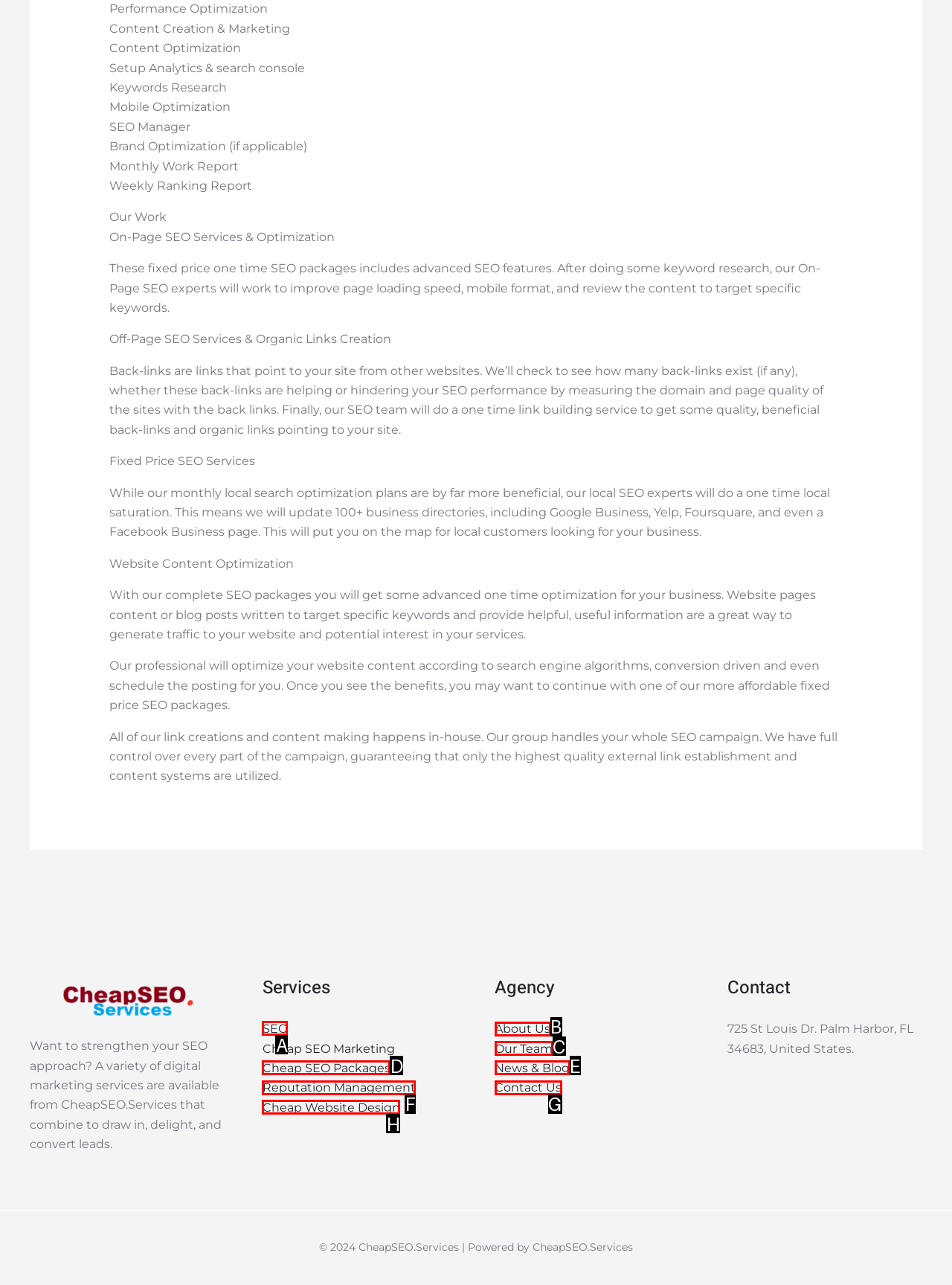Which option should be clicked to complete this task: Click on the 'SEO' link
Reply with the letter of the correct choice from the given choices.

A